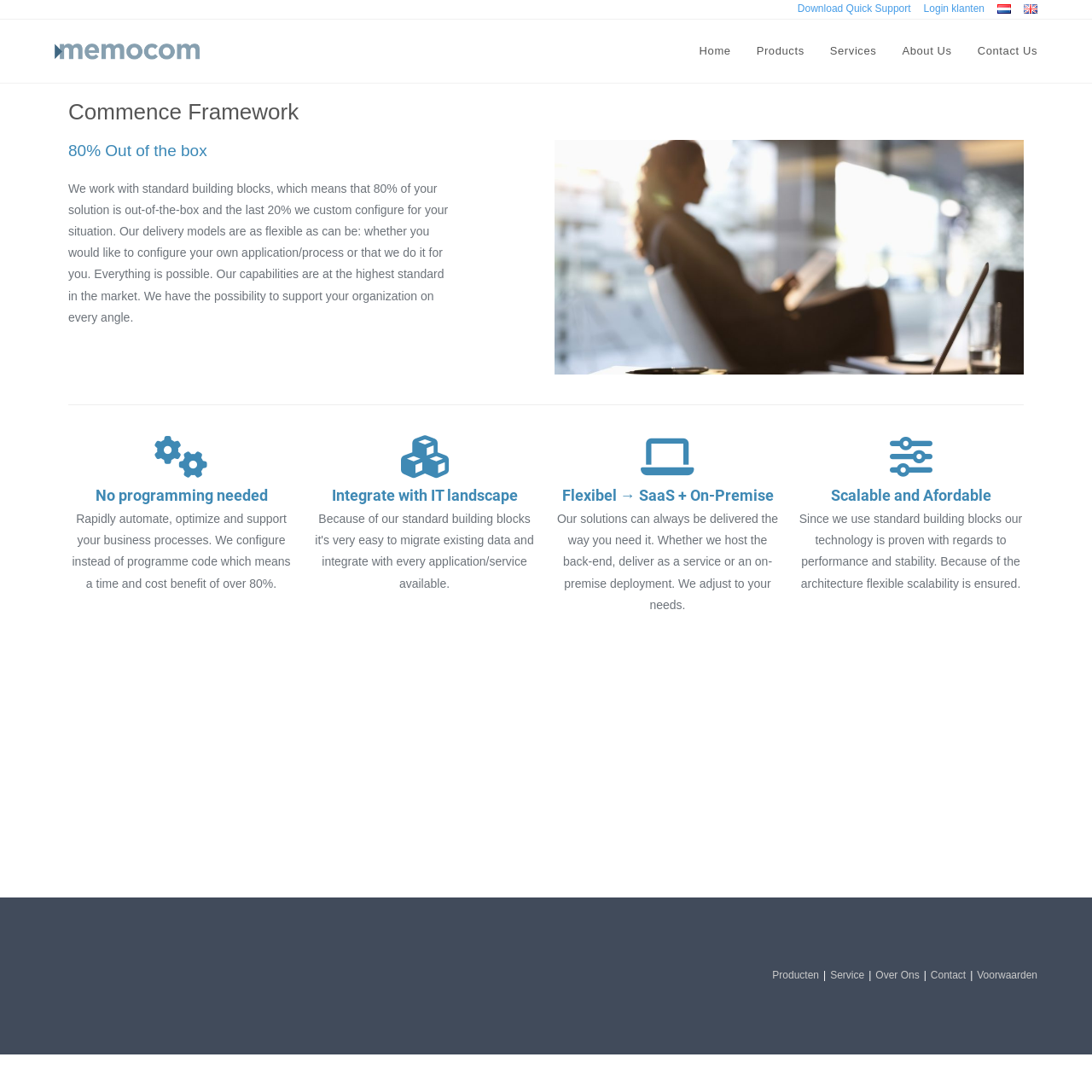Locate the bounding box coordinates of the area you need to click to fulfill this instruction: 'Read about Commence Framework'. The coordinates must be in the form of four float numbers ranging from 0 to 1: [left, top, right, bottom].

[0.062, 0.092, 0.492, 0.112]